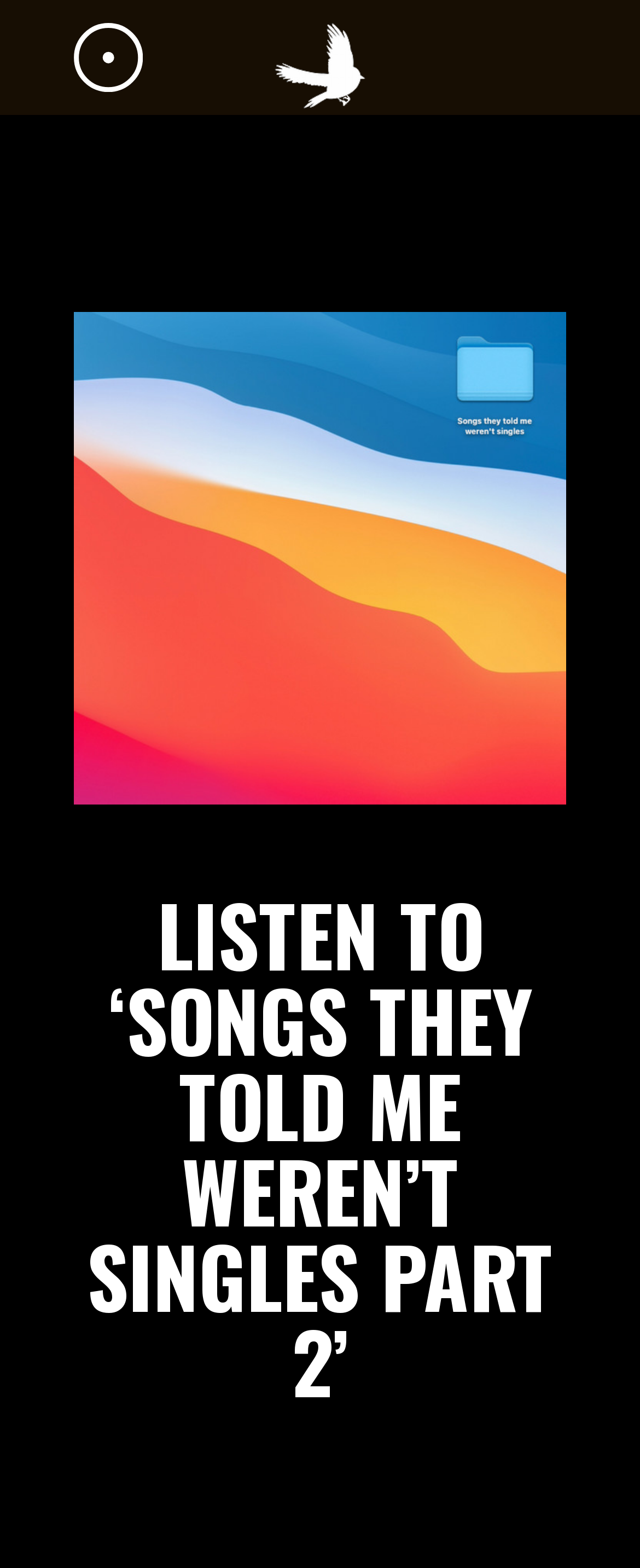Show the bounding box coordinates for the HTML element described as: "USB".

None